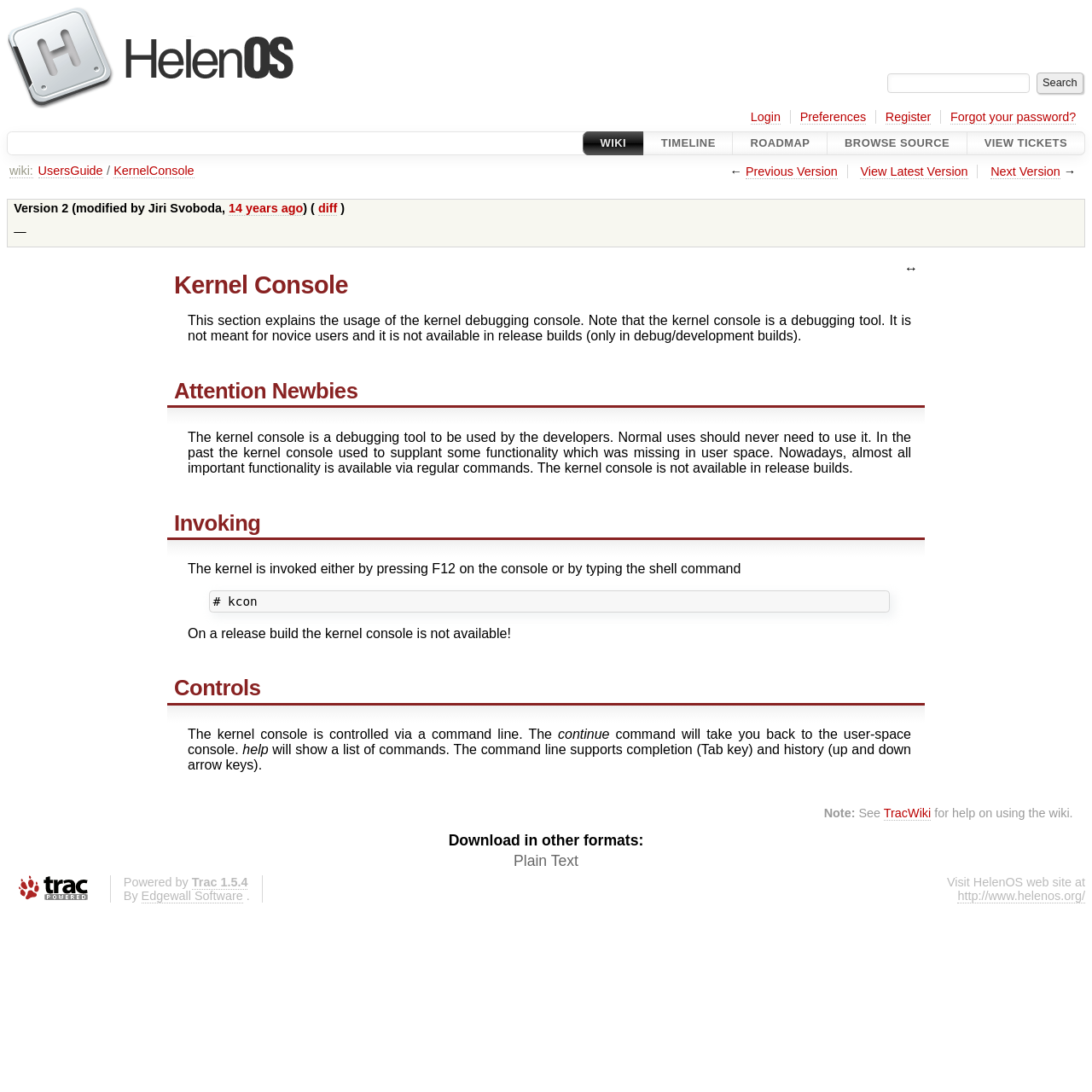Pinpoint the bounding box coordinates of the element that must be clicked to accomplish the following instruction: "Click on 'PROPERTY SEARCH'". The coordinates should be in the format of four float numbers between 0 and 1, i.e., [left, top, right, bottom].

None